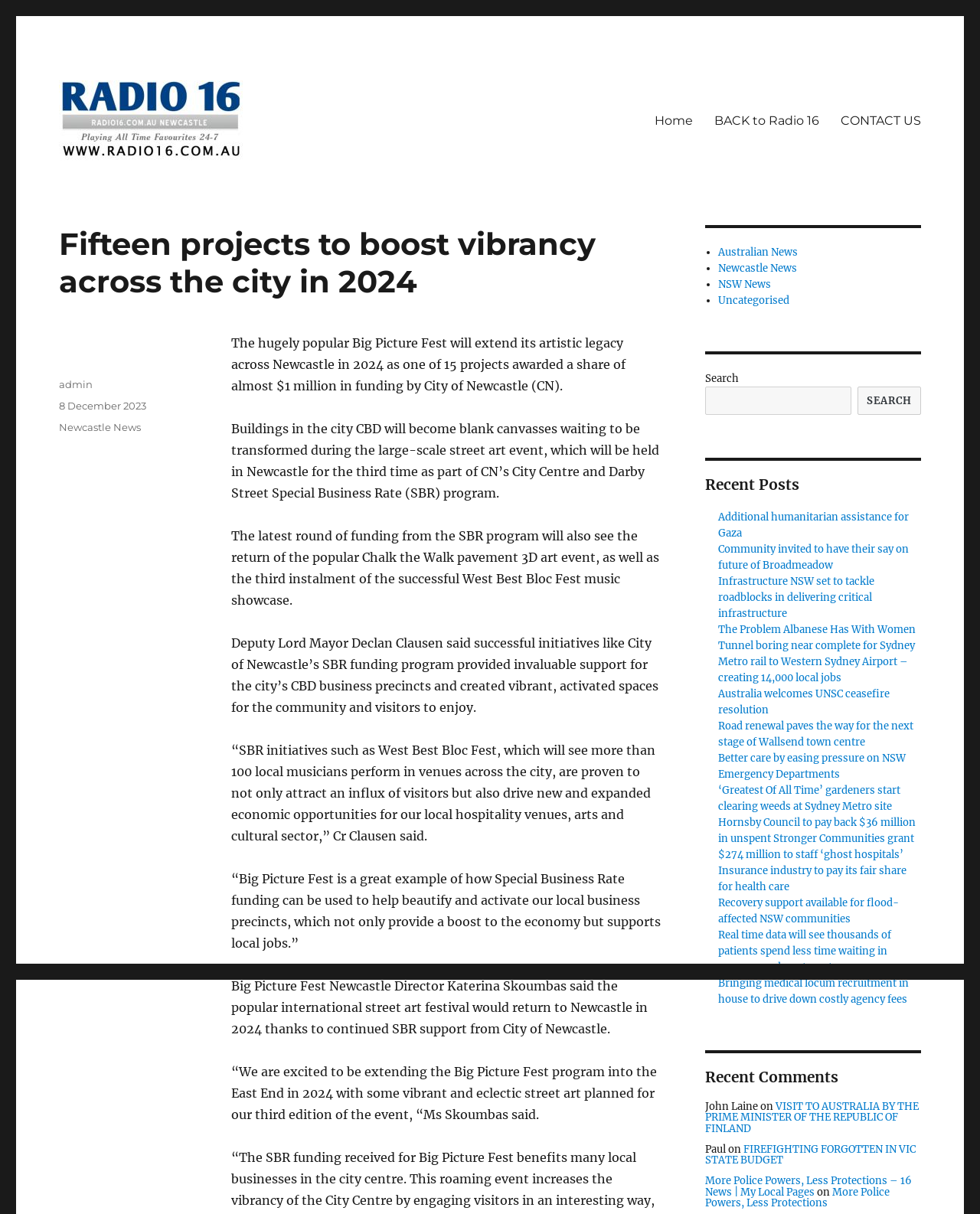Provide a comprehensive caption for the webpage.

This webpage is about news articles, specifically focused on Newcastle and Australian news. At the top, there is a logo and a link to "16 News" on the left, accompanied by a navigation menu with links to "Home", "BACK to Radio 16", and "CONTACT US" on the right. 

Below the navigation menu, there is a heading that reads "Fifteen projects to boost vibrancy across the city in 2024". This is followed by several paragraphs of text that describe the projects, including the Big Picture Fest, Chalk the Walk pavement 3D art event, and West Best Bloc Fest music showcase. The text also includes quotes from Deputy Lord Mayor Declan Clausen and Big Picture Fest Newcastle Director Katerina Skoumbas.

On the right side of the page, there is a section with a search bar and a heading that reads "Recent Posts". Below this, there are multiple links to various news articles, including "Additional humanitarian assistance for Gaza", "Community invited to have their say on future of Broadmeadow", and "Infrastructure NSW set to tackle roadblocks in delivering critical infrastructure".

Further down the page, there is a section with a heading that reads "Recent Comments". This section contains multiple articles with comments from users, including John Laine, Paul, and others. Each comment includes a link to a related news article.

At the bottom of the page, there is a footer section with links to the author, posting date, and categories.